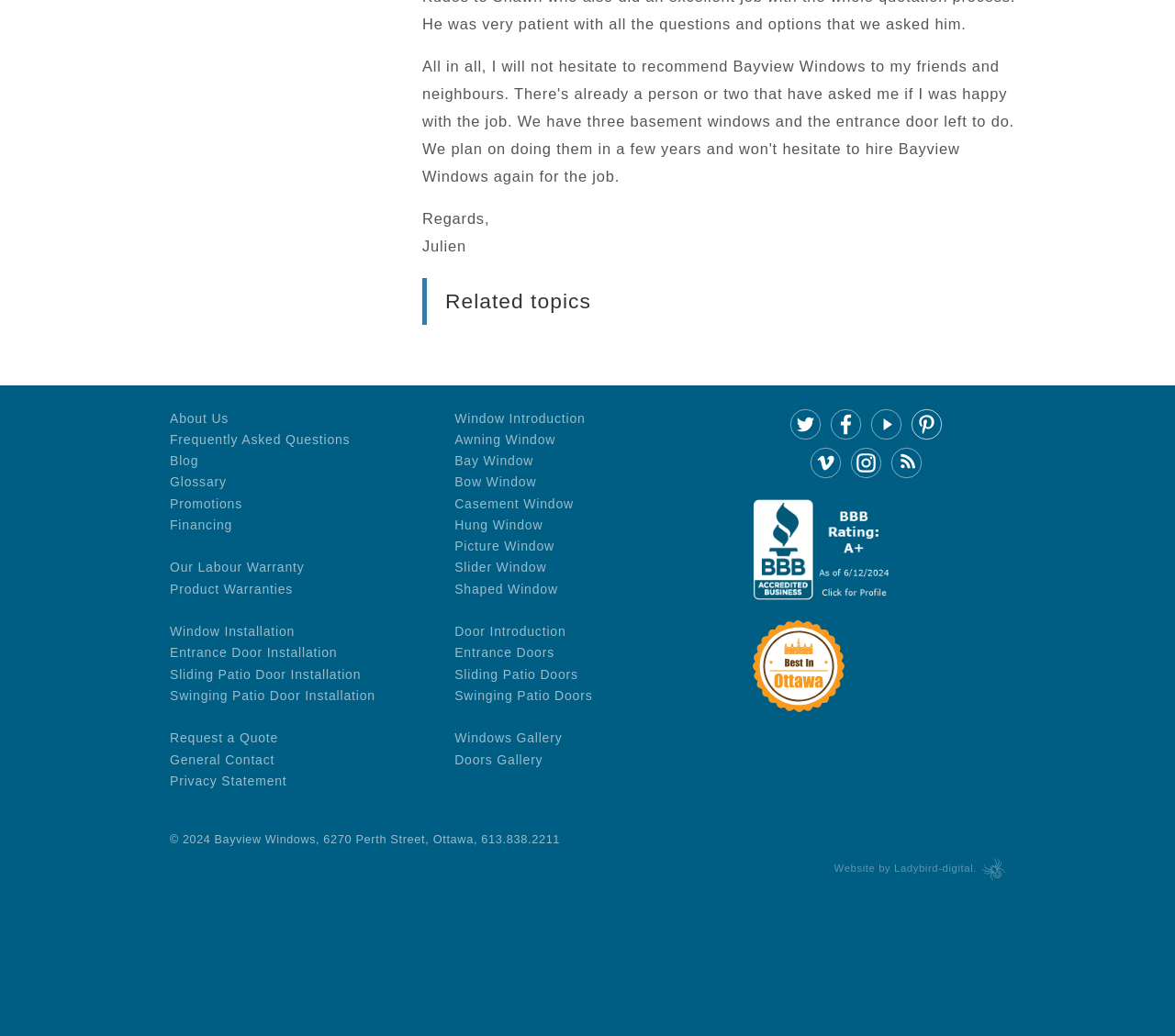Please provide a short answer using a single word or phrase for the question:
What is the company name?

Bayview Windows